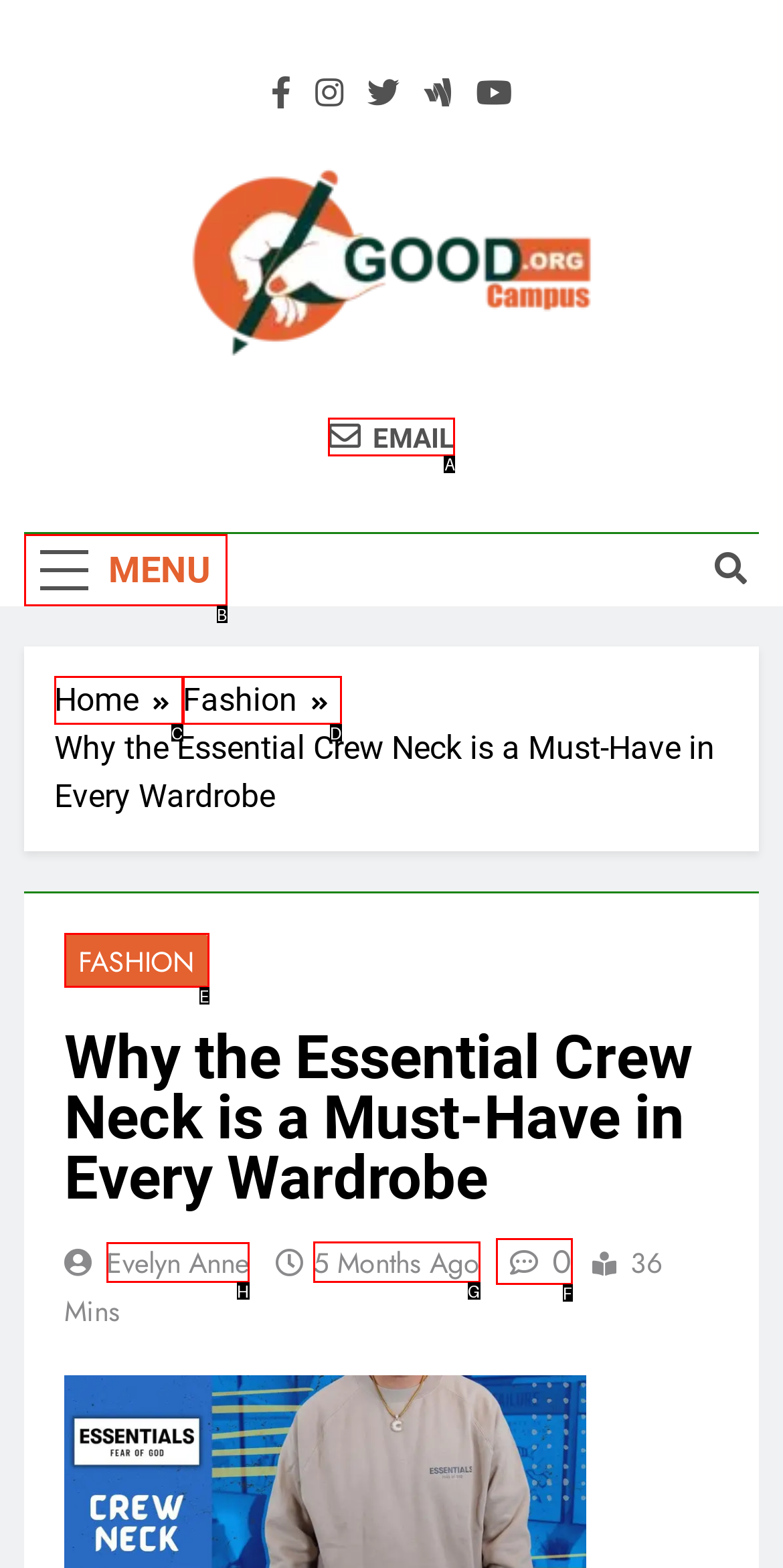Identify the correct UI element to click to achieve the task: Click the 5 Months Ago link.
Answer with the letter of the appropriate option from the choices given.

G